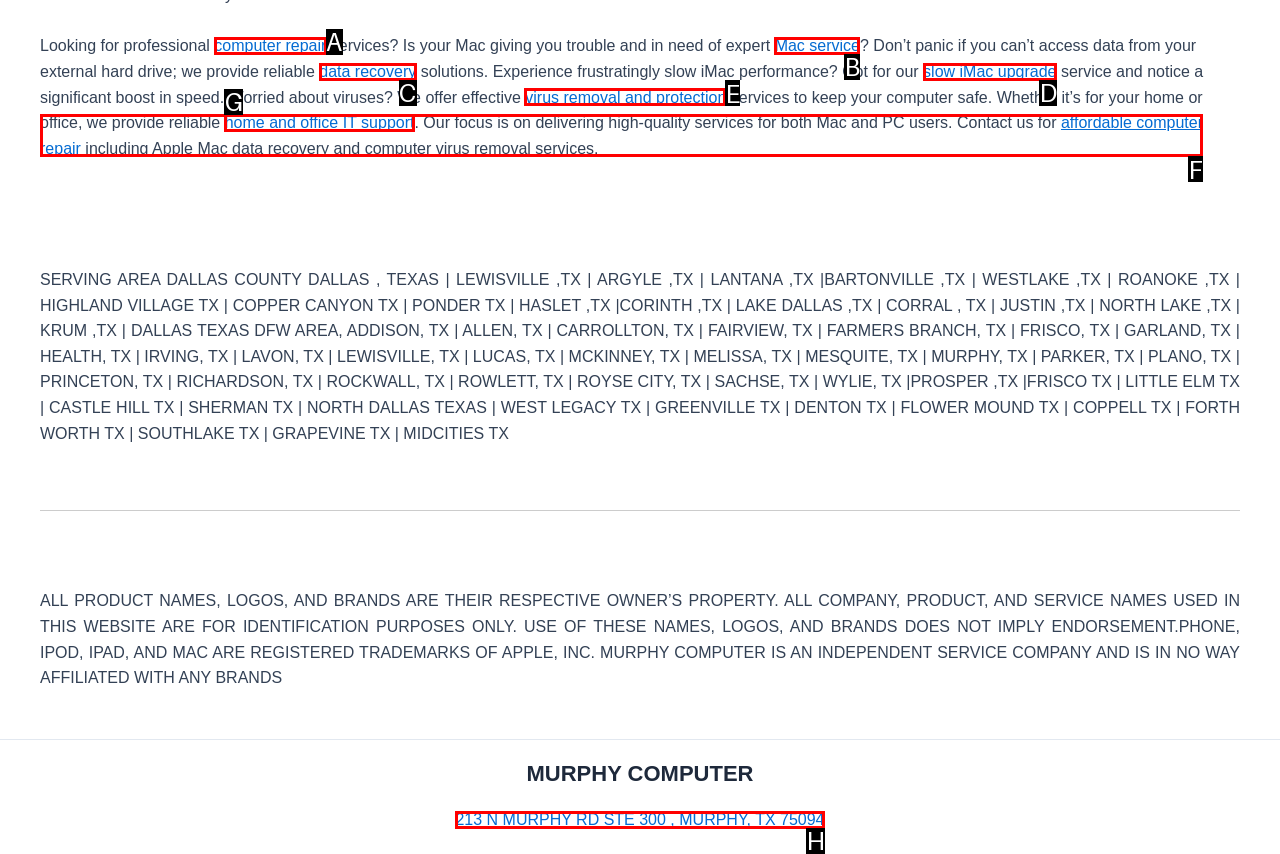To complete the task: Explore virus removal and protection services, which option should I click? Answer with the appropriate letter from the provided choices.

E